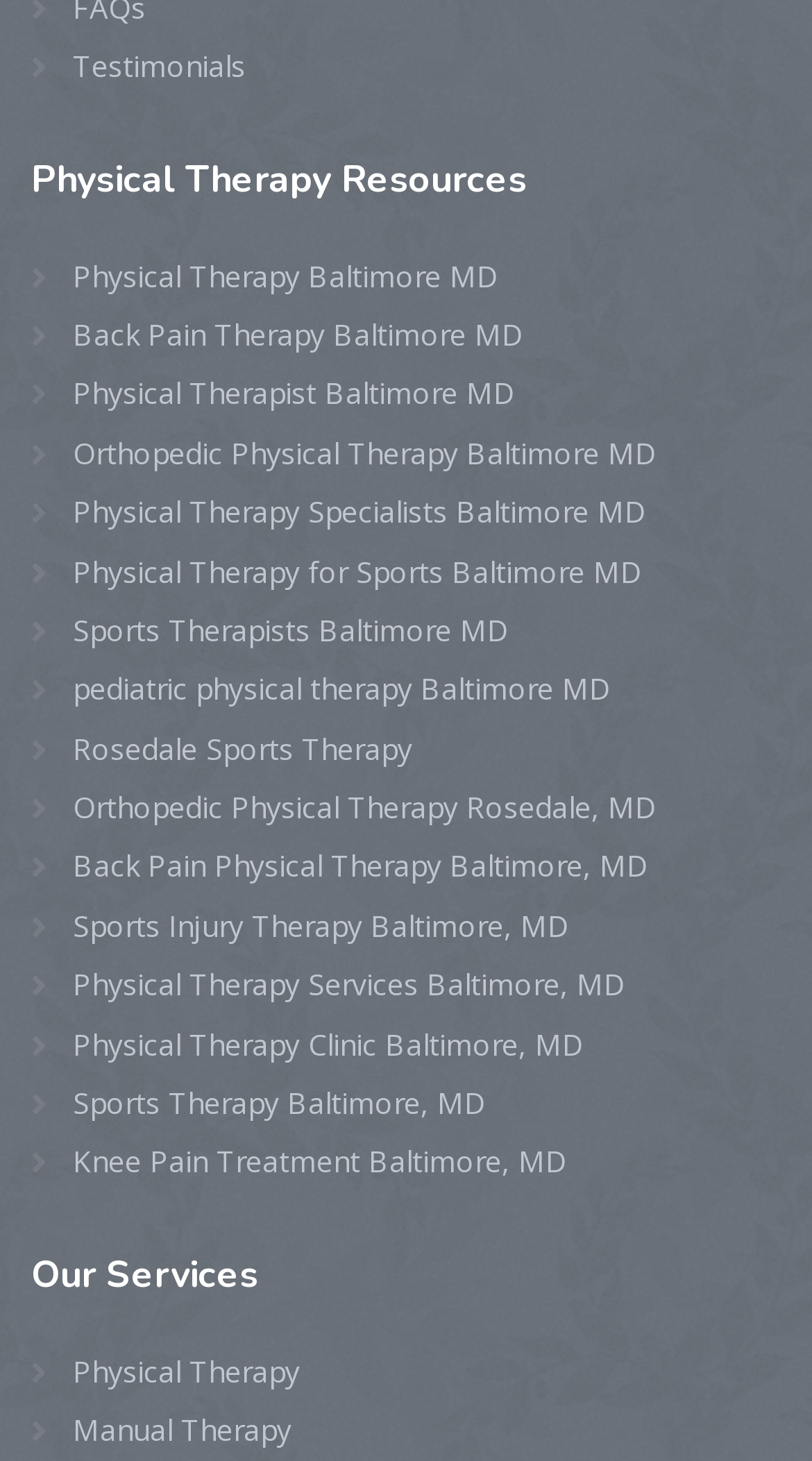Identify the bounding box coordinates for the UI element described as follows: Rosedale Sports Therapy. Use the format (top-left x, top-left y, bottom-right x, bottom-right y) and ensure all values are floating point numbers between 0 and 1.

[0.038, 0.497, 0.508, 0.529]